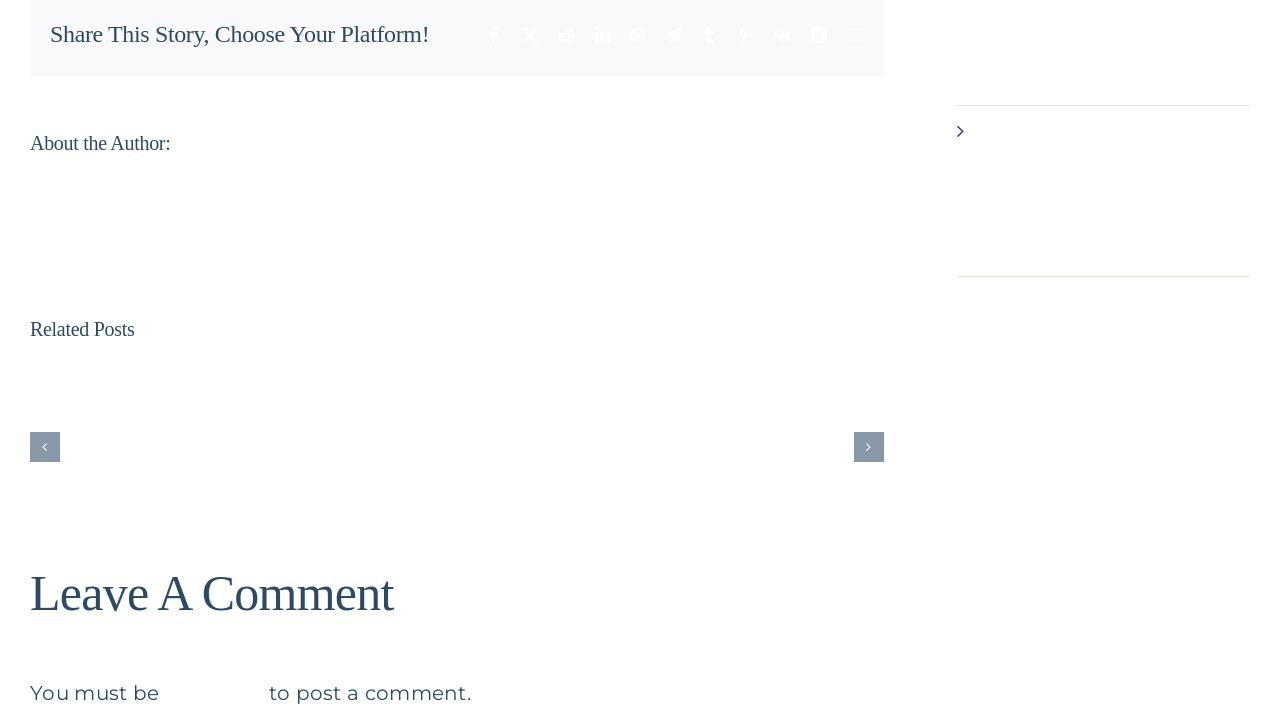How many social media platforms are available to share the story?
Based on the visual, give a brief answer using one word or a short phrase.

11